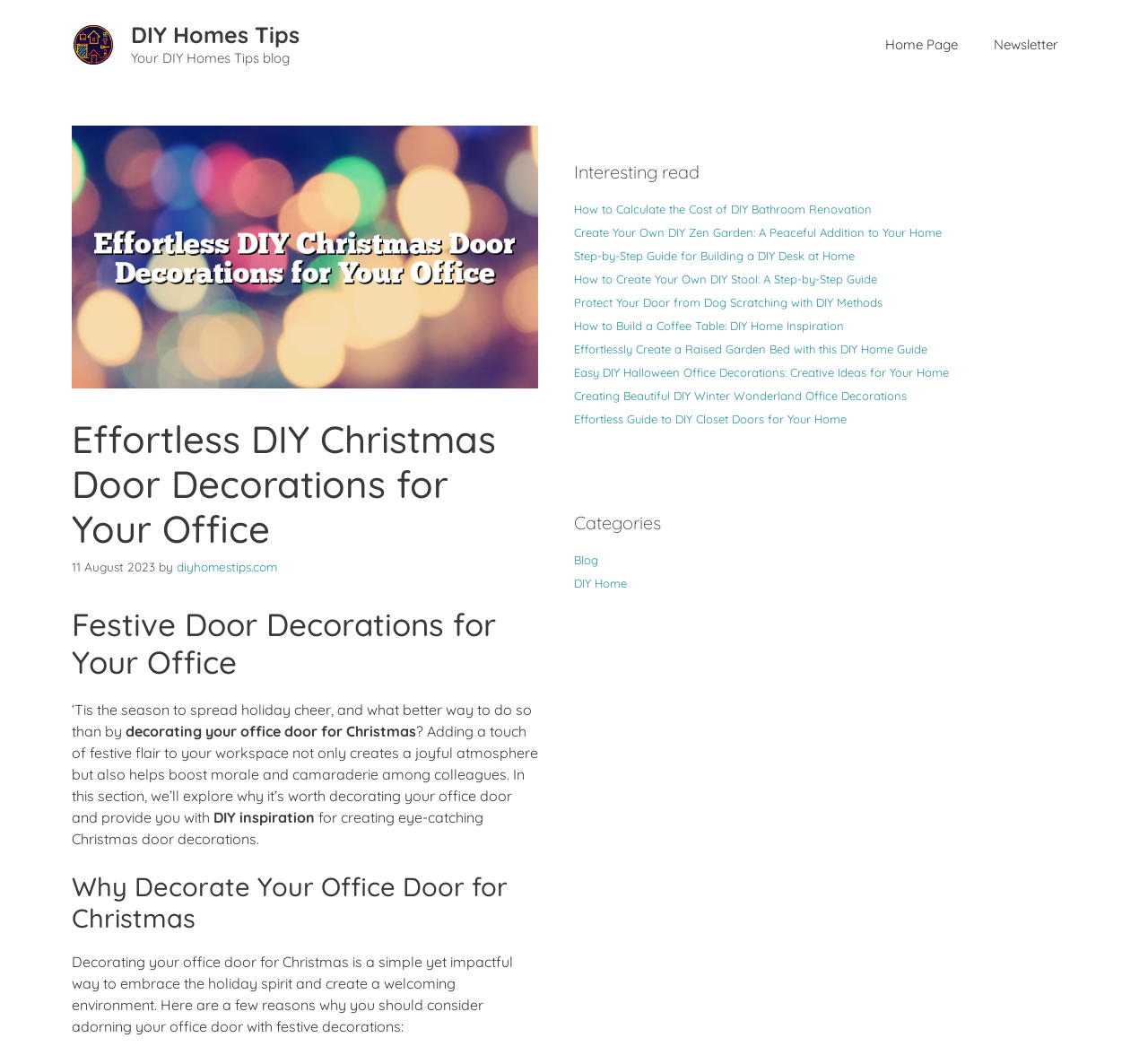Give a one-word or short phrase answer to this question: 
What type of content is provided in the 'Interesting read' section?

DIY guides